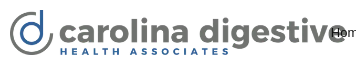What is the color of 'HEALTH ASSOCIATES'?
Use the image to give a comprehensive and detailed response to the question.

The caption states that 'HEALTH ASSOCIATES' is presented in a bold gray, emphasizing the healthcare focus of the organization.